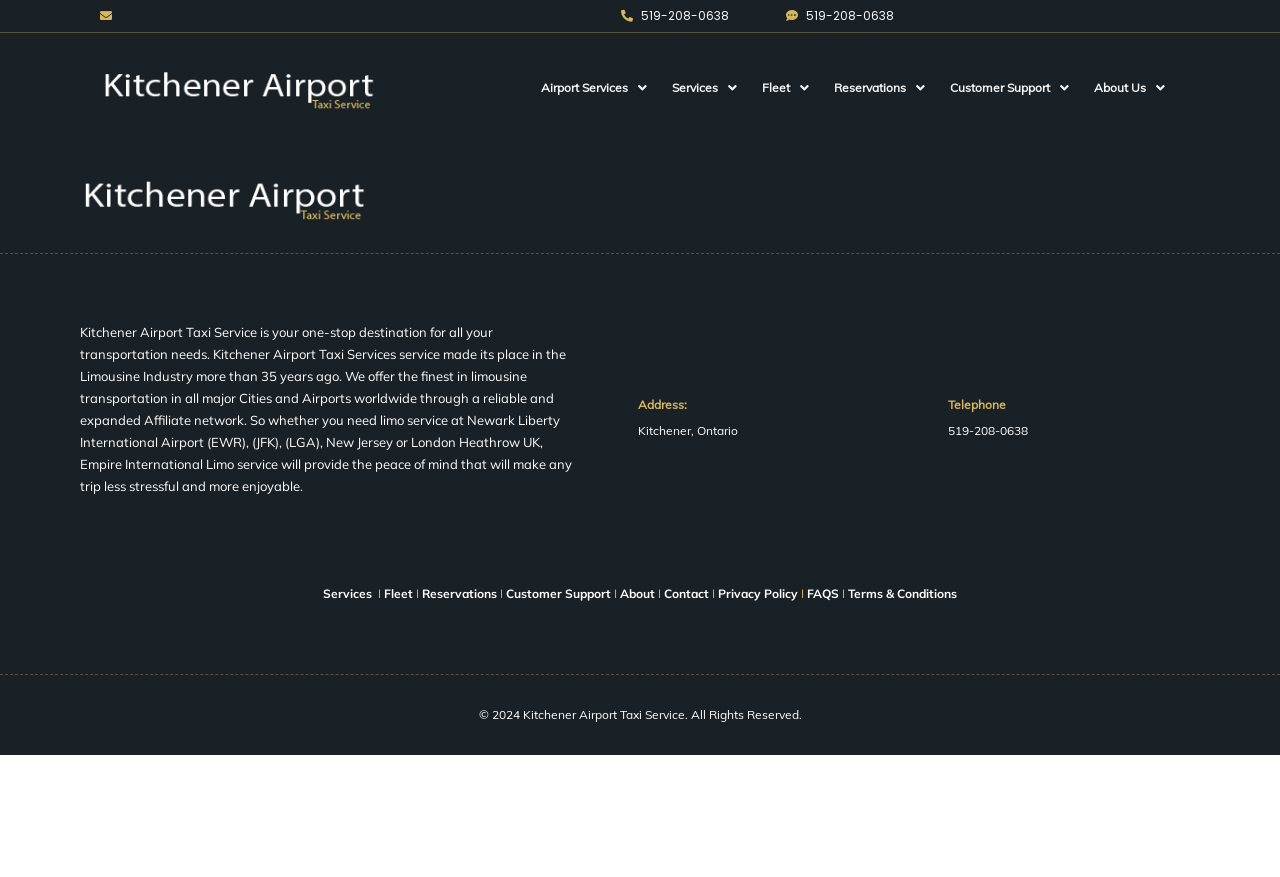Could you indicate the bounding box coordinates of the region to click in order to complete this instruction: "Read more about Top 10 Reasons to Choose The Continents States University for Your Online Degree".

None